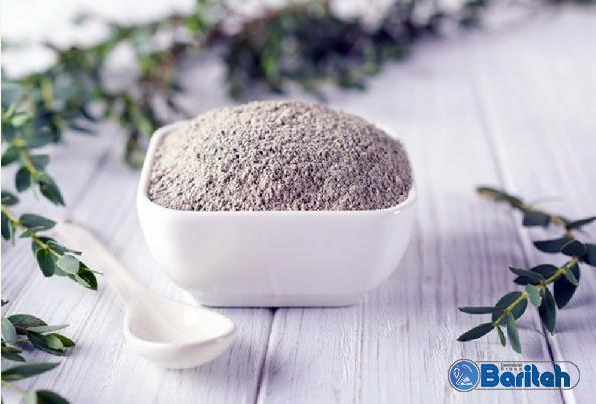Give a succinct answer to this question in a single word or phrase: 
What is bentonite clay used for?

Health and beauty treatment